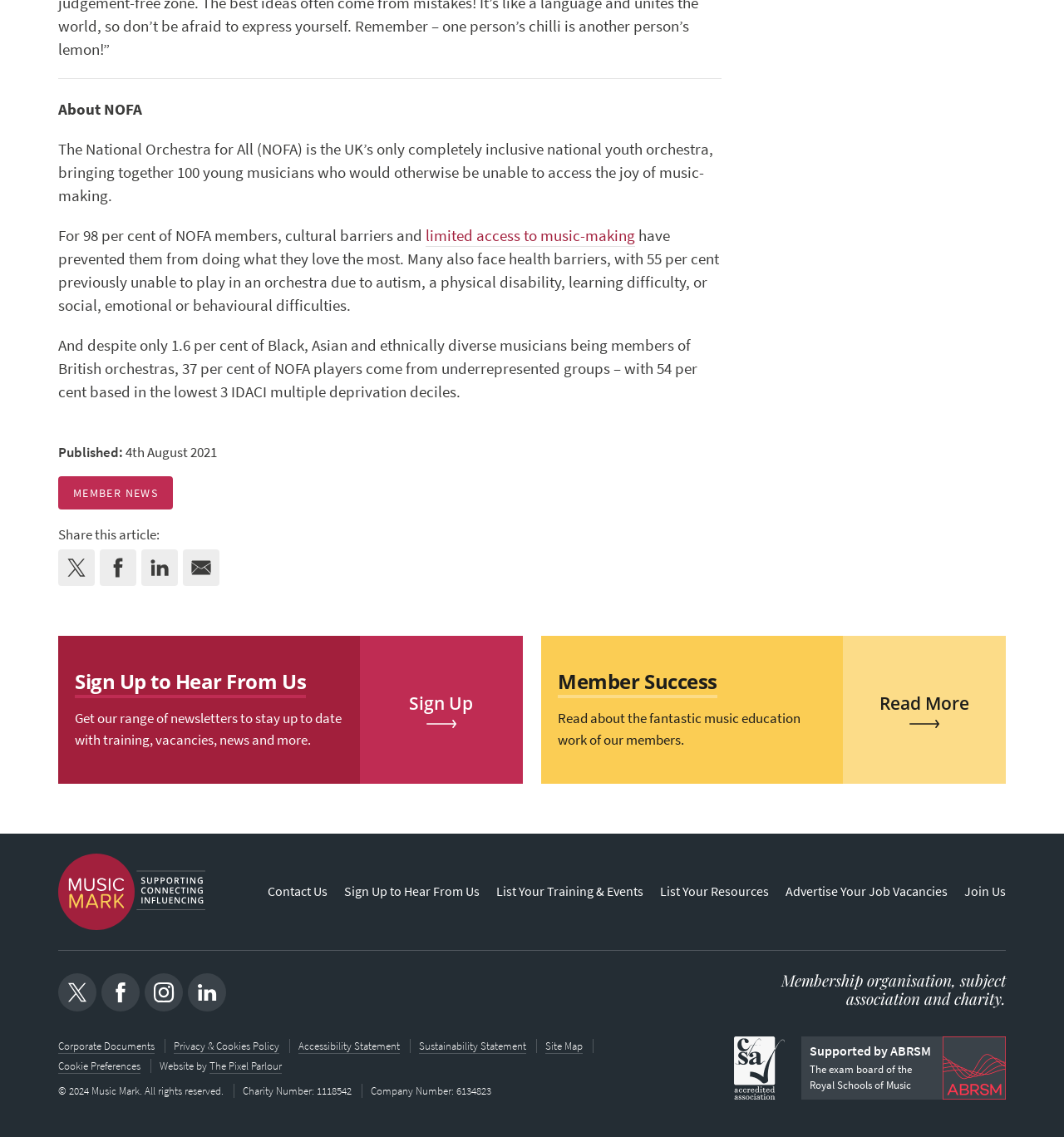Find the bounding box coordinates of the clickable element required to execute the following instruction: "Contact Music Mark". Provide the coordinates as four float numbers between 0 and 1, i.e., [left, top, right, bottom].

[0.252, 0.765, 0.308, 0.803]